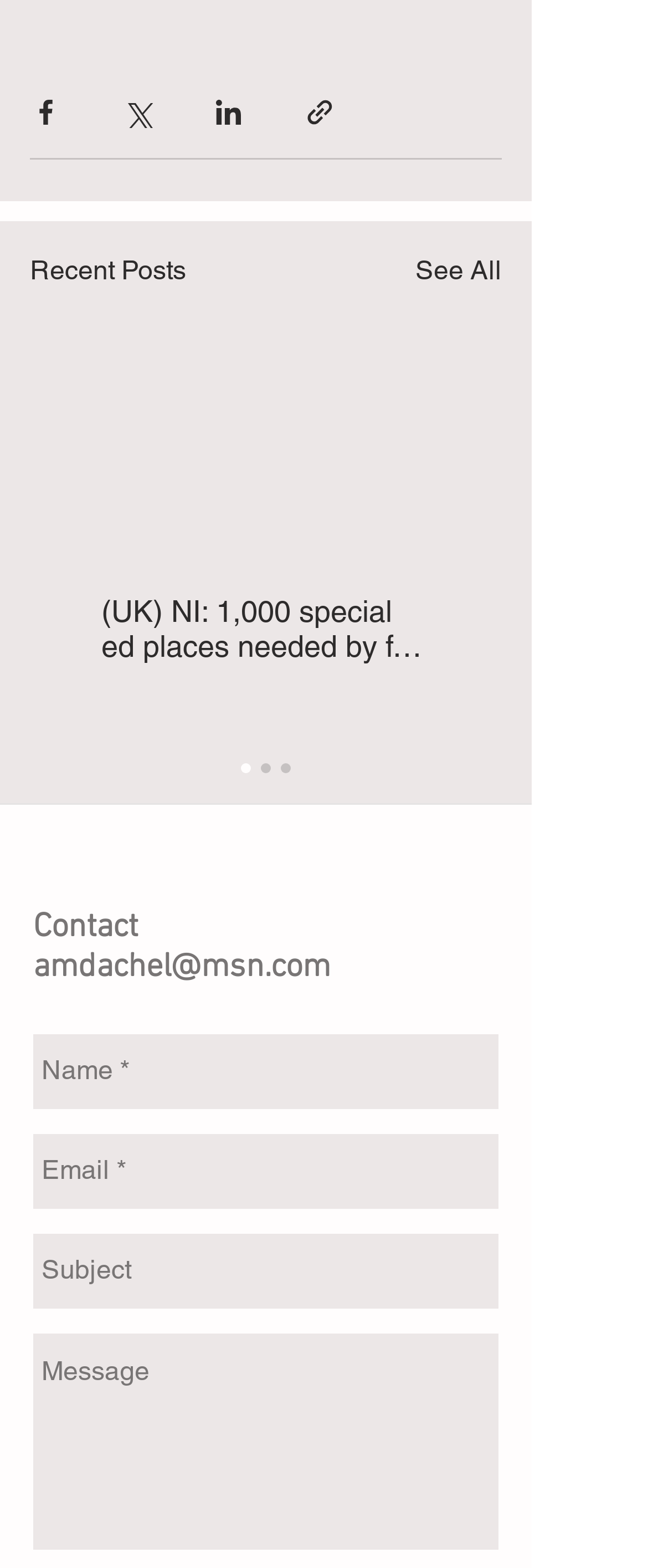What is the email address provided in the contact section?
Identify the answer in the screenshot and reply with a single word or phrase.

amdachel@msn.com